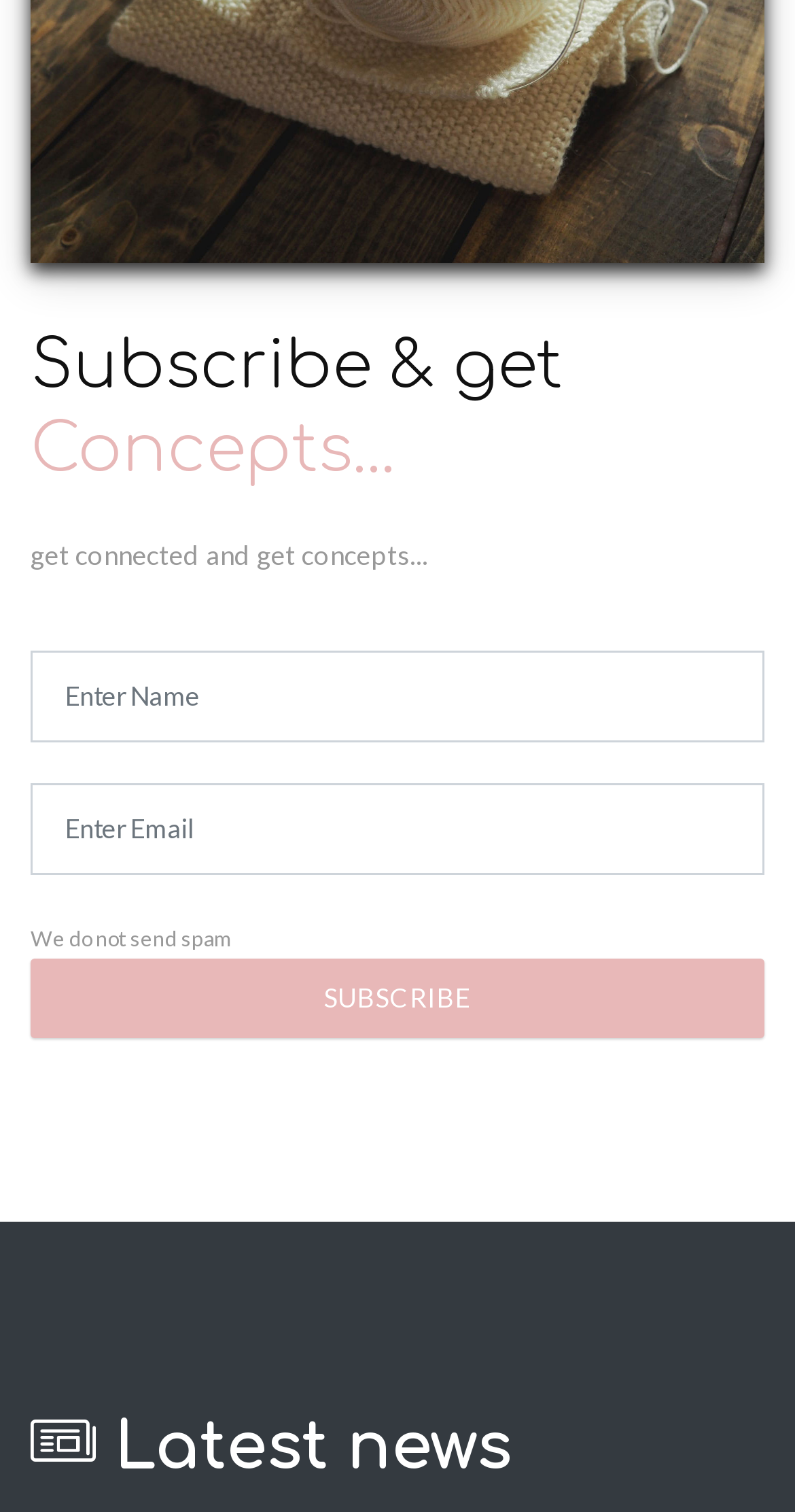Find the bounding box of the web element that fits this description: "value="Subscribe"".

[0.038, 0.634, 0.962, 0.687]